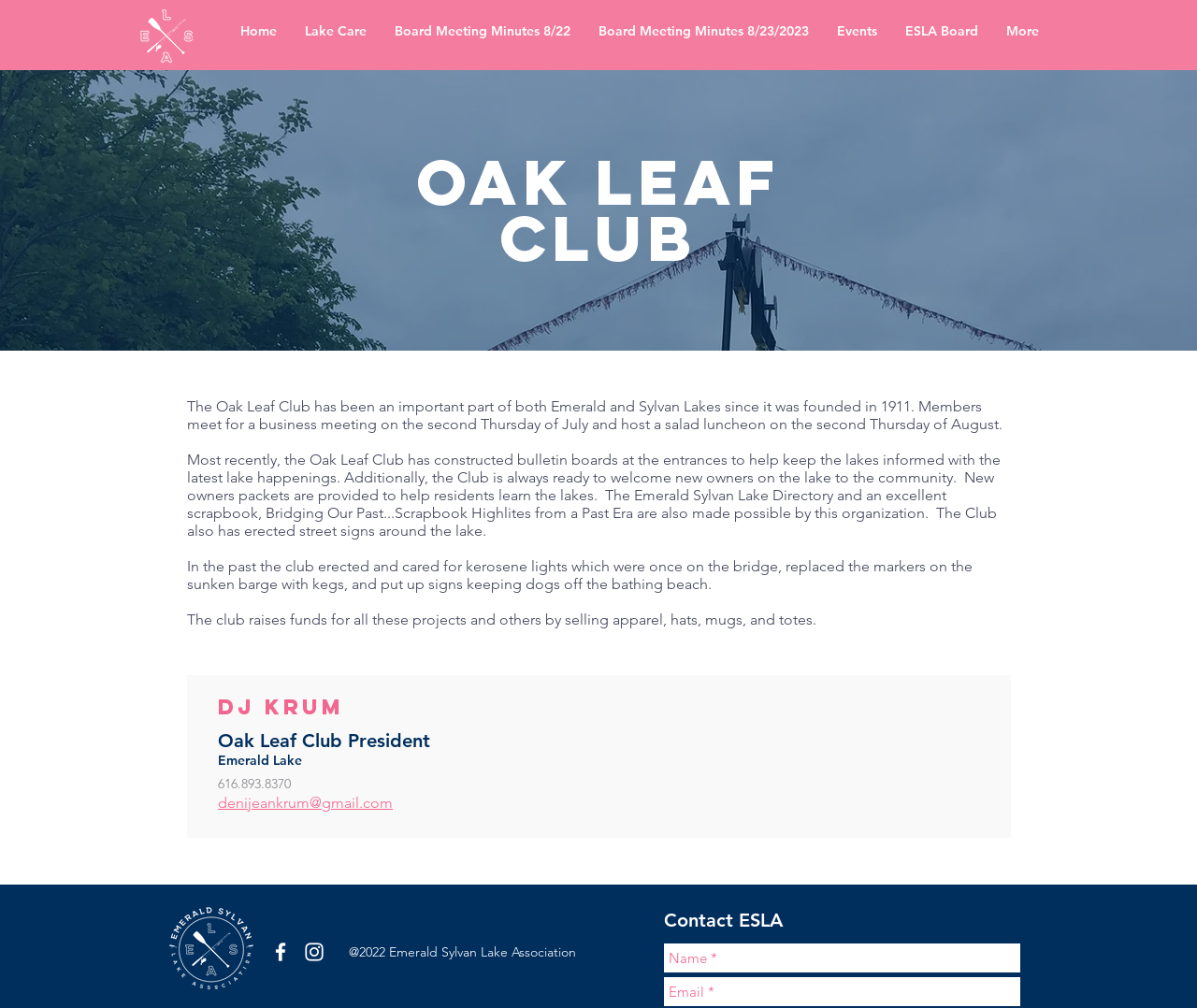Please locate the clickable area by providing the bounding box coordinates to follow this instruction: "Click Home".

[0.189, 0.007, 0.243, 0.054]